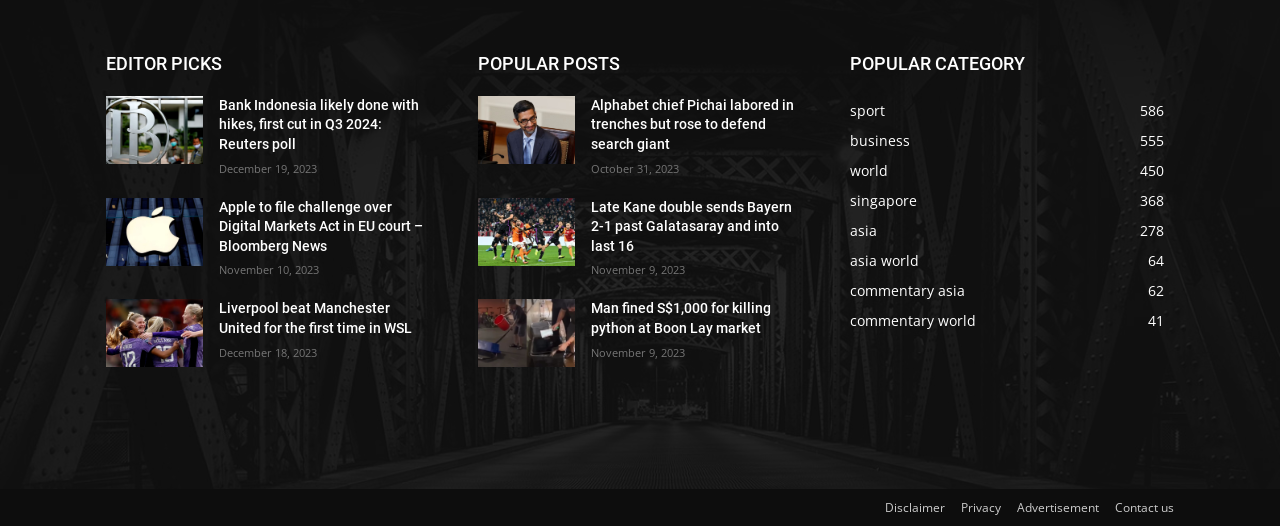Show me the bounding box coordinates of the clickable region to achieve the task as per the instruction: "Click the 'Bed shopping' link".

None